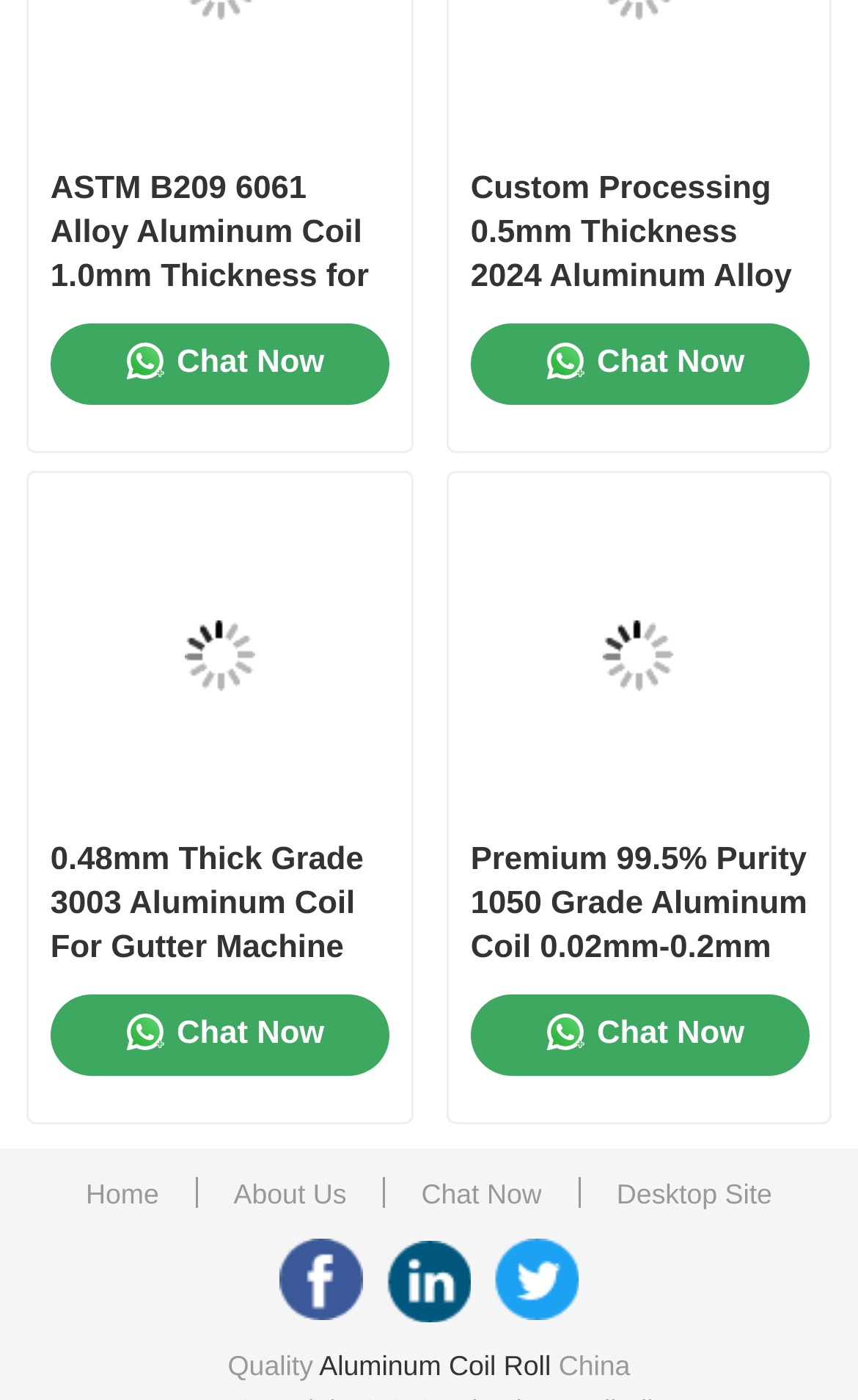Provide the bounding box coordinates of the section that needs to be clicked to accomplish the following instruction: "Chat with the customer support."

[0.059, 0.231, 0.453, 0.29]